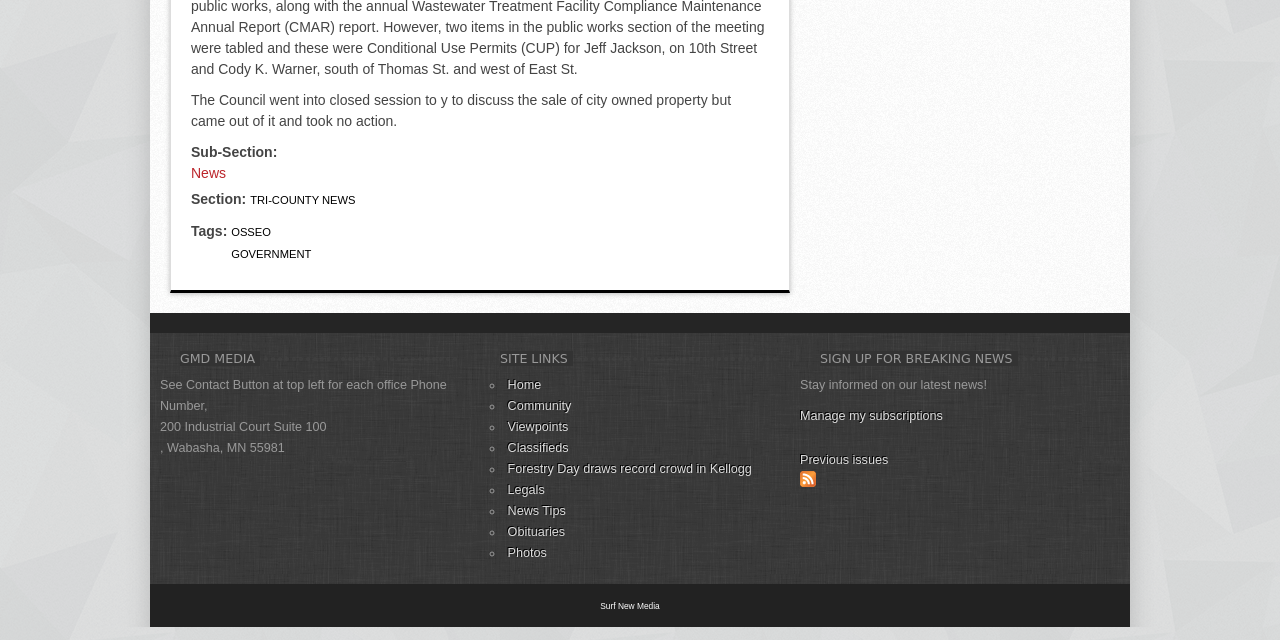Find the bounding box of the element with the following description: "title="Facebook"". The coordinates must be four float numbers between 0 and 1, formatted as [left, top, right, bottom].

None